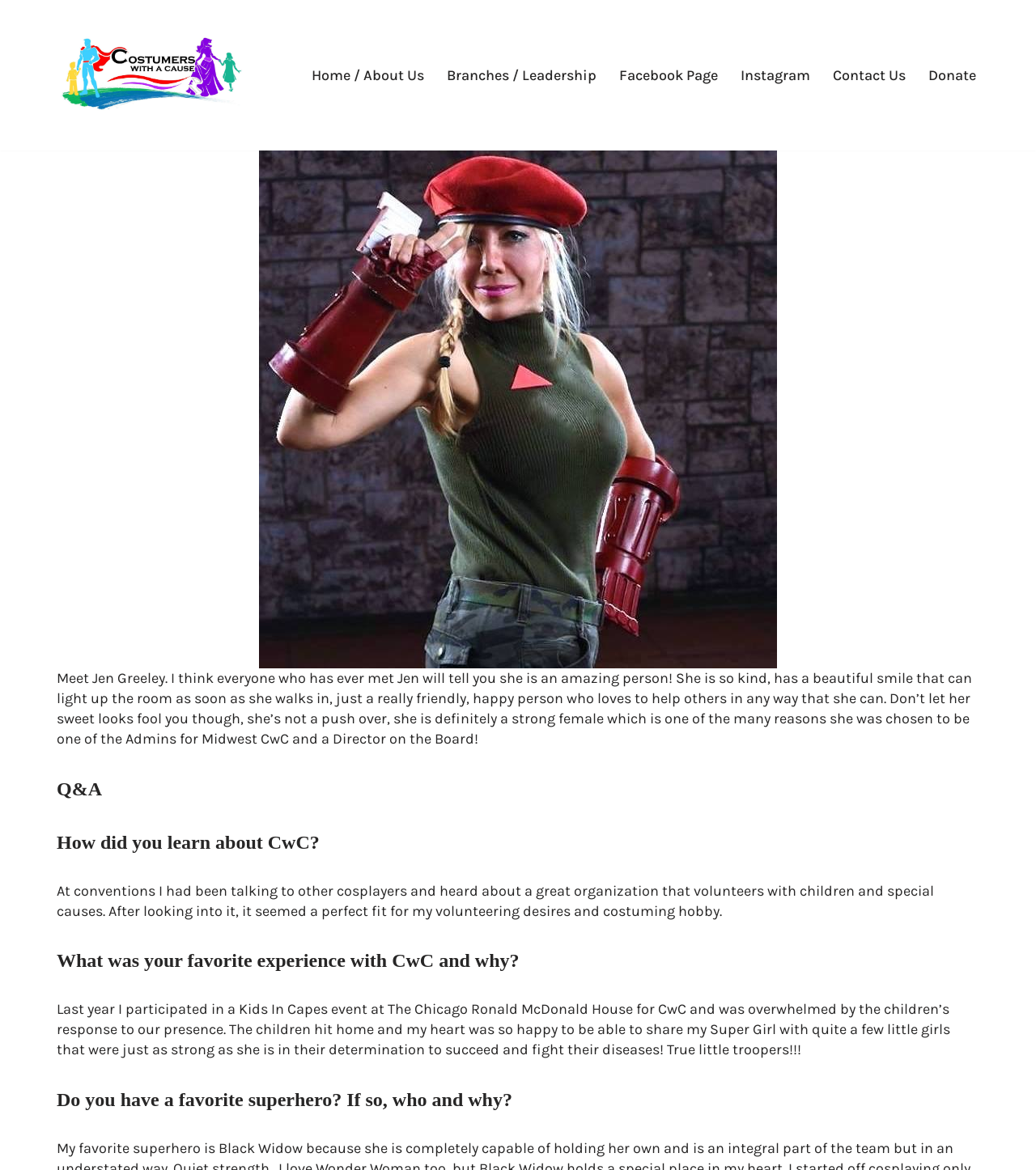Bounding box coordinates are given in the format (top-left x, top-left y, bottom-right x, bottom-right y). All values should be floating point numbers between 0 and 1. Provide the bounding box coordinate for the UI element described as: Instagram

[0.715, 0.054, 0.782, 0.075]